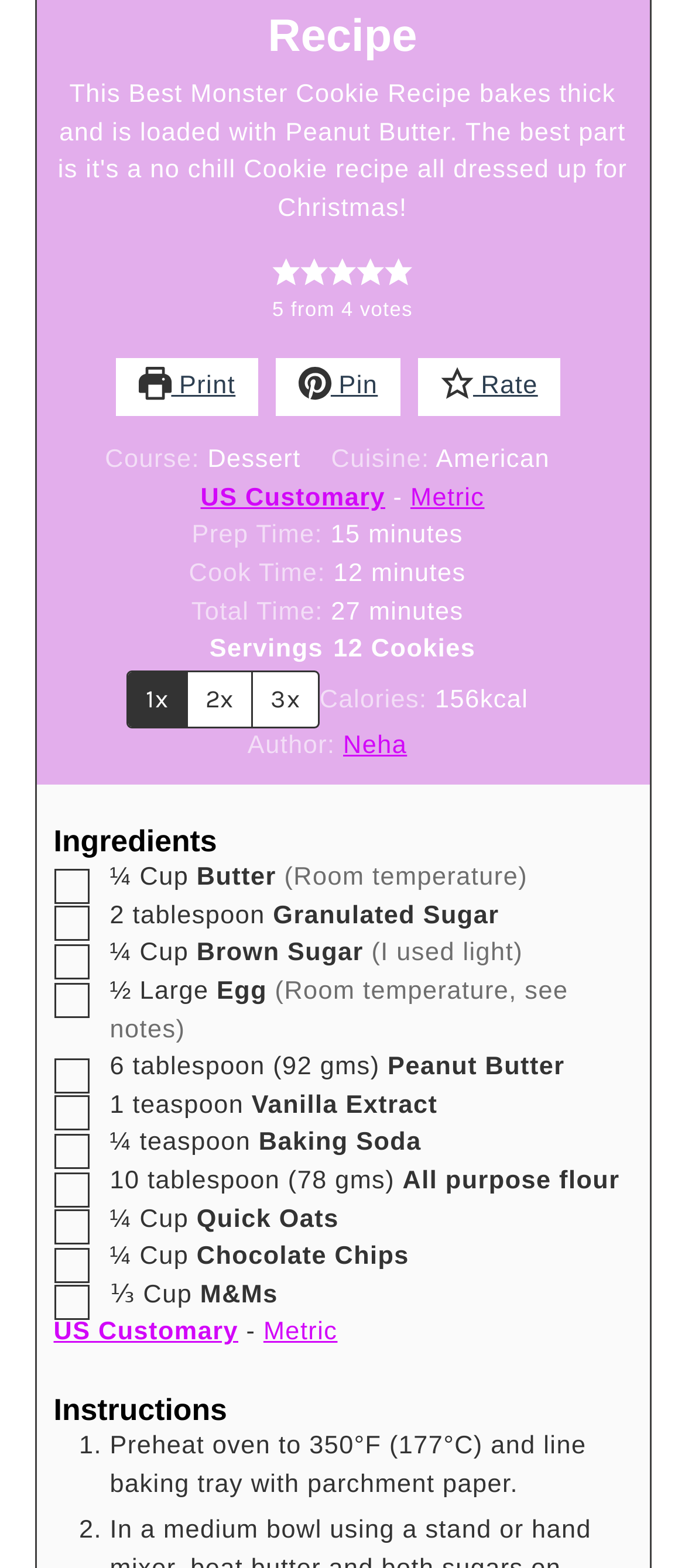Please determine the bounding box coordinates of the clickable area required to carry out the following instruction: "Print the recipe". The coordinates must be four float numbers between 0 and 1, represented as [left, top, right, bottom].

[0.169, 0.228, 0.377, 0.266]